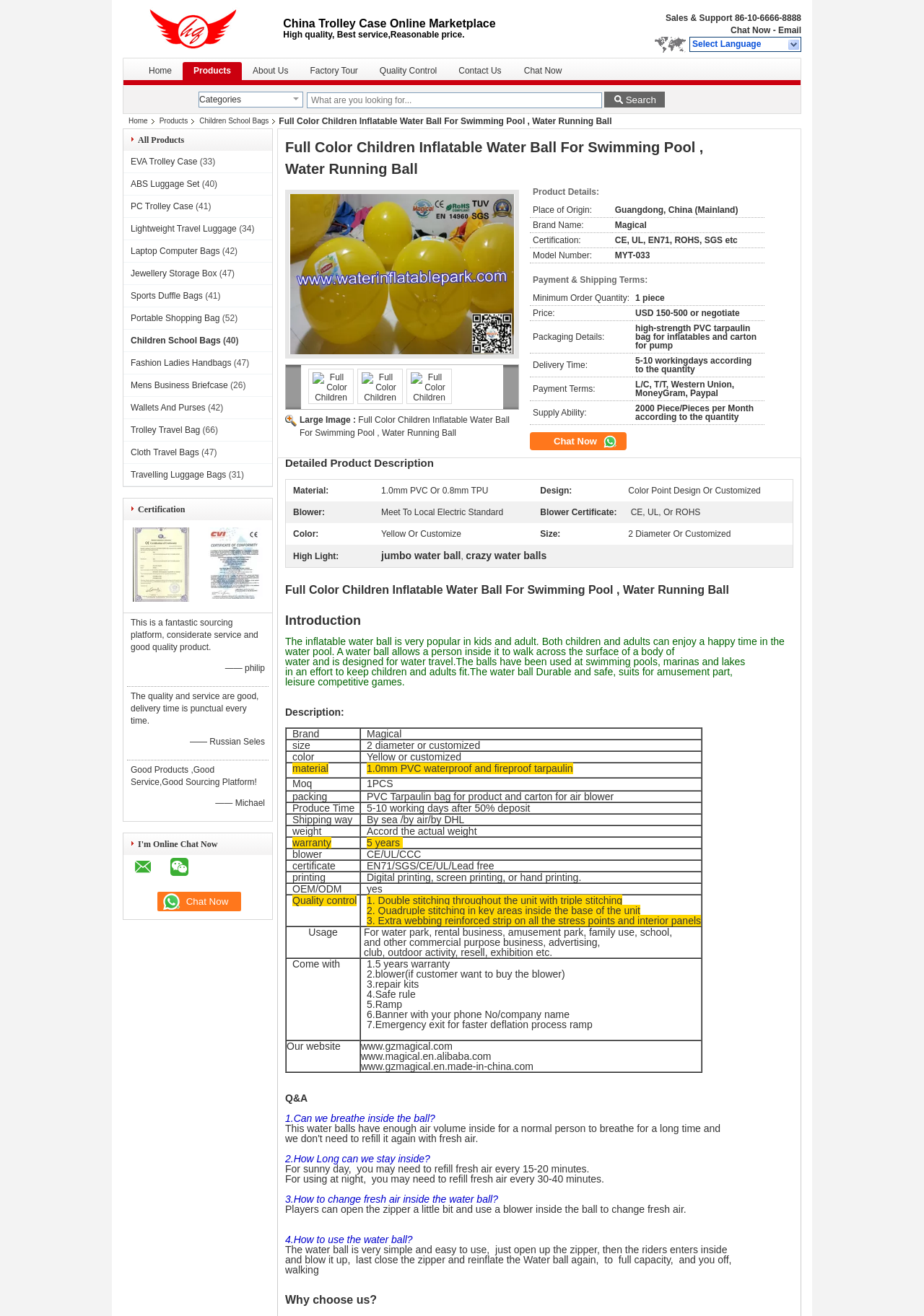Please identify the bounding box coordinates of the element's region that needs to be clicked to fulfill the following instruction: "Search for products". The bounding box coordinates should consist of four float numbers between 0 and 1, i.e., [left, top, right, bottom].

[0.332, 0.07, 0.652, 0.082]